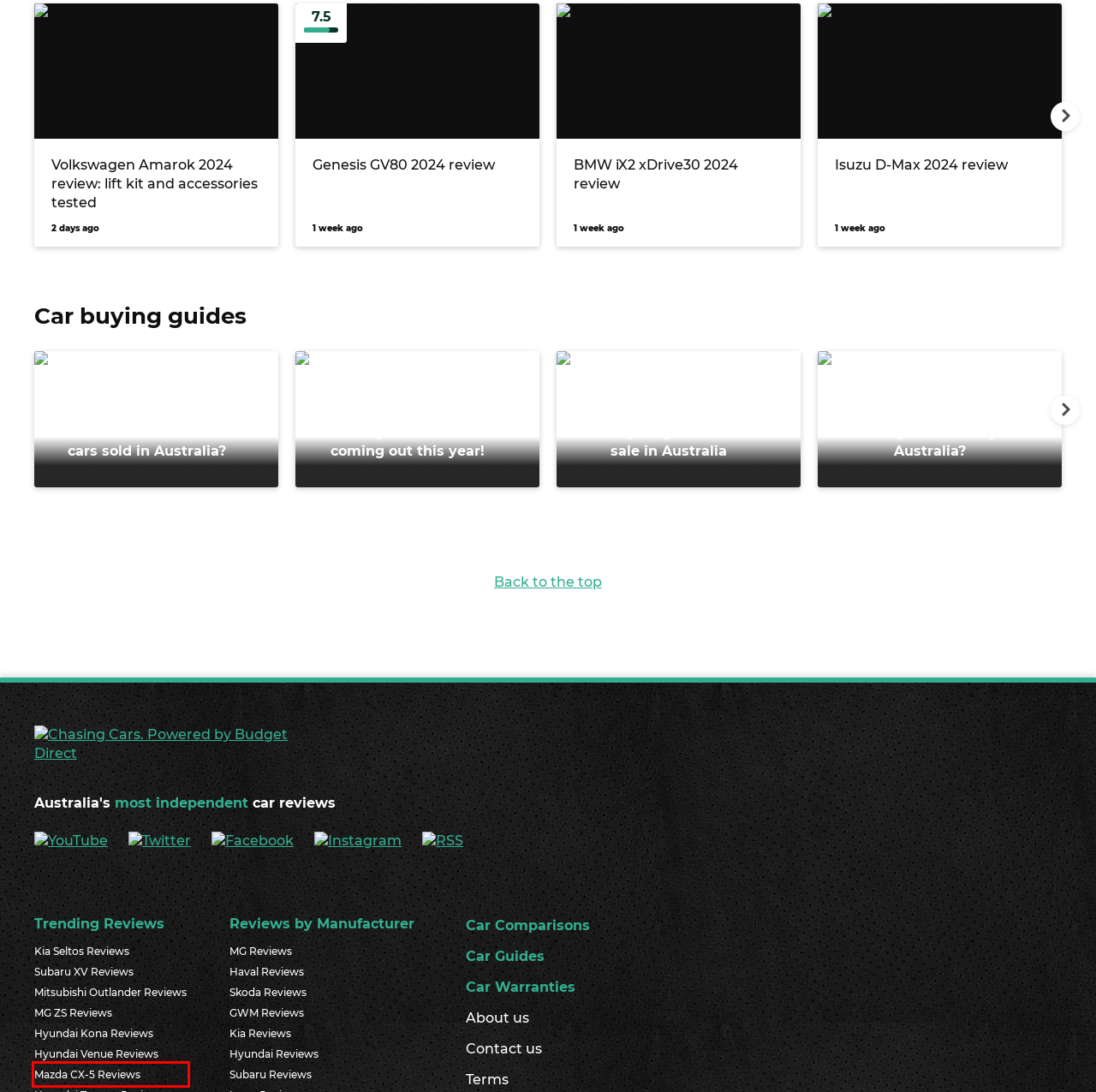You have a screenshot of a webpage with a red rectangle bounding box. Identify the best webpage description that corresponds to the new webpage after clicking the element within the red bounding box. Here are the candidates:
A. Car Guides | Chasing Cars
B. New Car Warranties in Australia | Chasing Cars
C. Which new cars have the longest warranty in Australia? - Chasing Cars
D. What are the heaviest cars sold in Australia? - Chasing Cars
E. GWM Reviews & News - Chasing Cars
F. Skoda Reviews & News - Chasing Cars
G. Mazda CX-5 Reviews & News - Chasing Cars
H. Mitsubishi Outlander Reviews & News - Chasing Cars

G